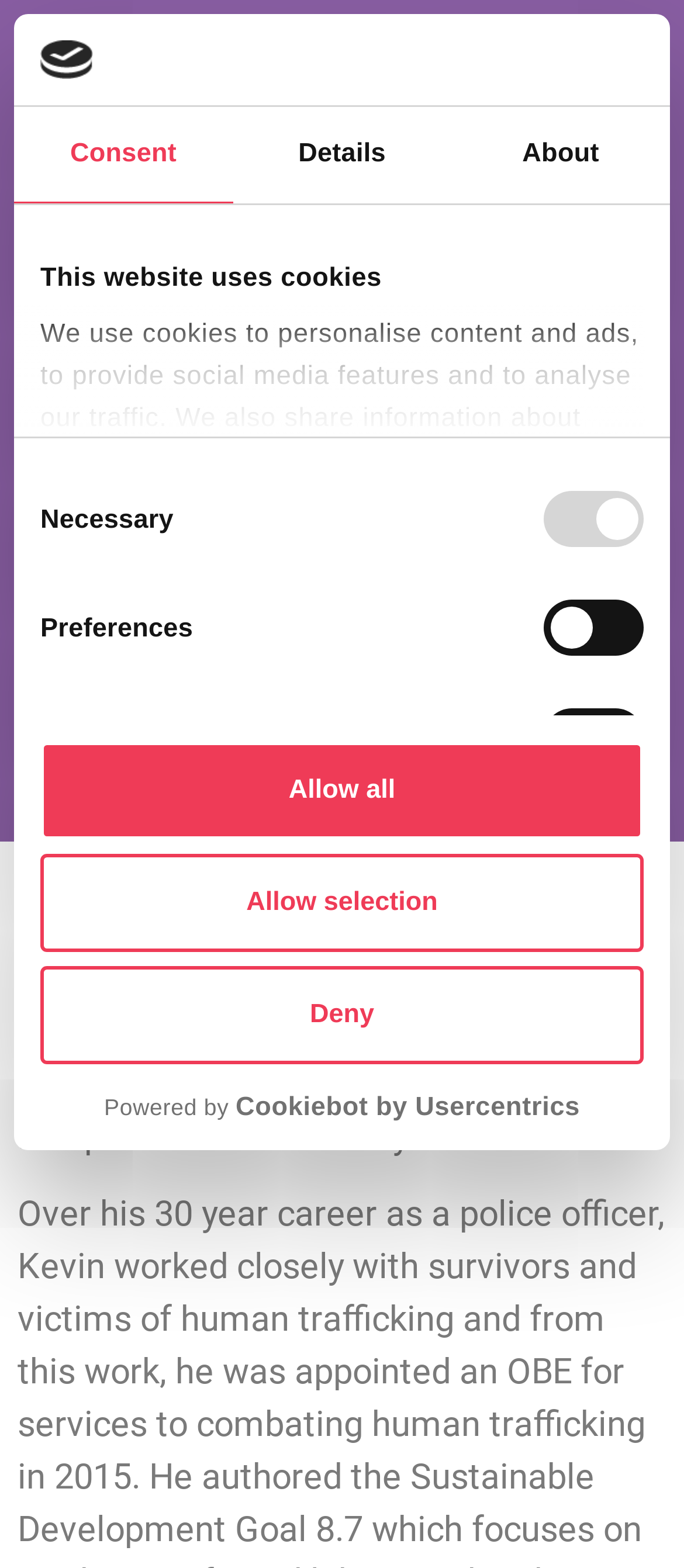Generate the text content of the main headline of the webpage.

Parachute Candidate: Episode 5